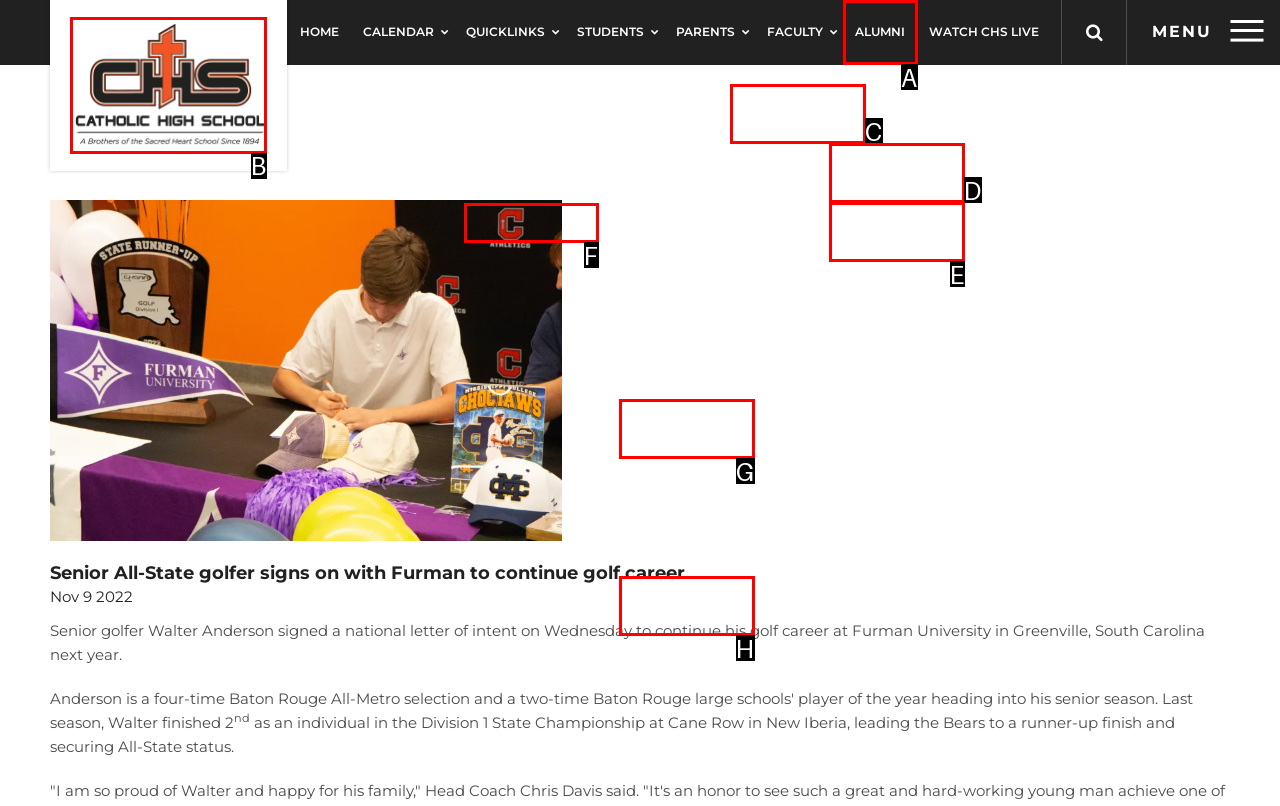Given the instruction: Click on 'Suche', which HTML element should you click on?
Answer with the letter that corresponds to the correct option from the choices available.

None